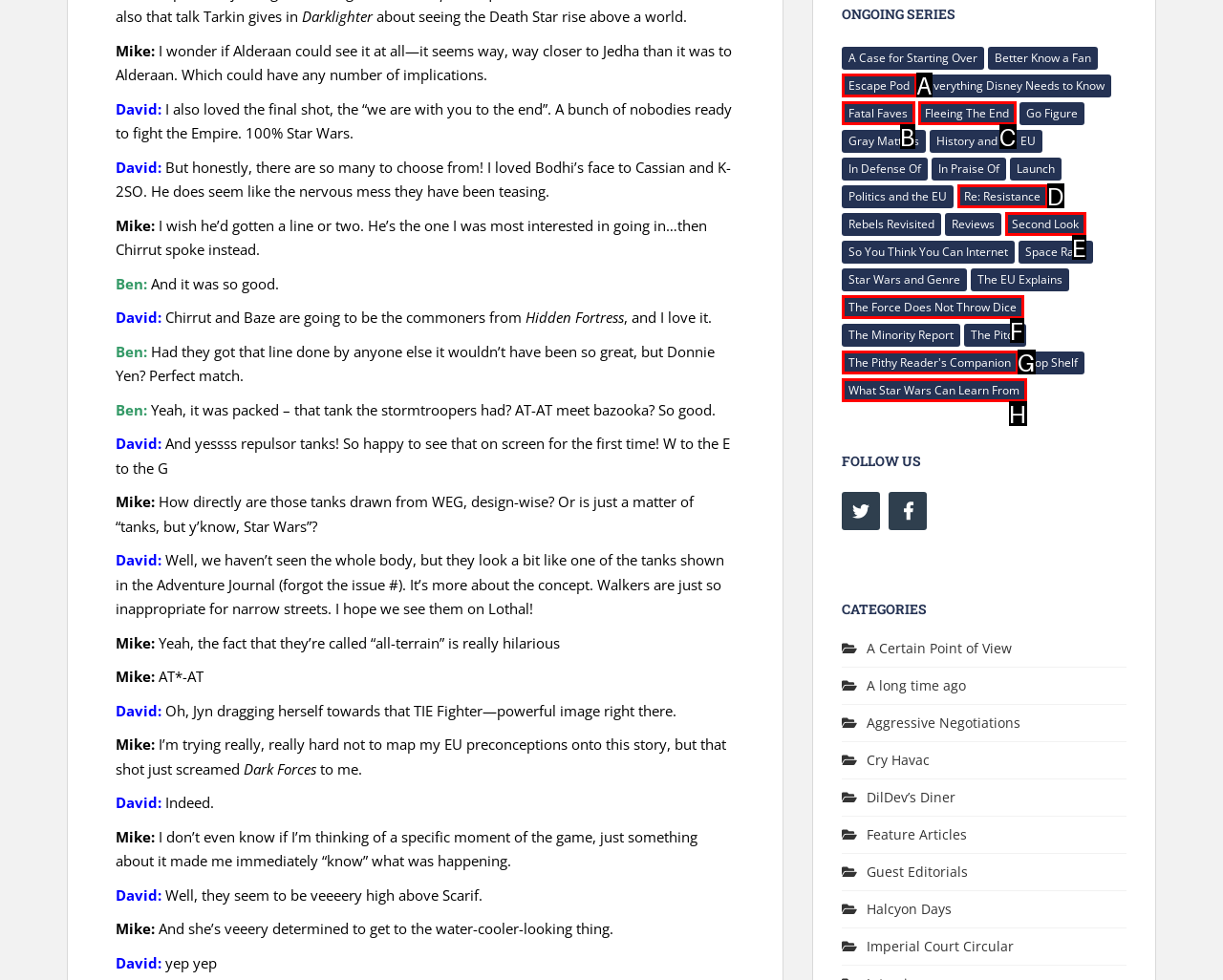Identify the UI element that best fits the description: Second Look
Respond with the letter representing the correct option.

E